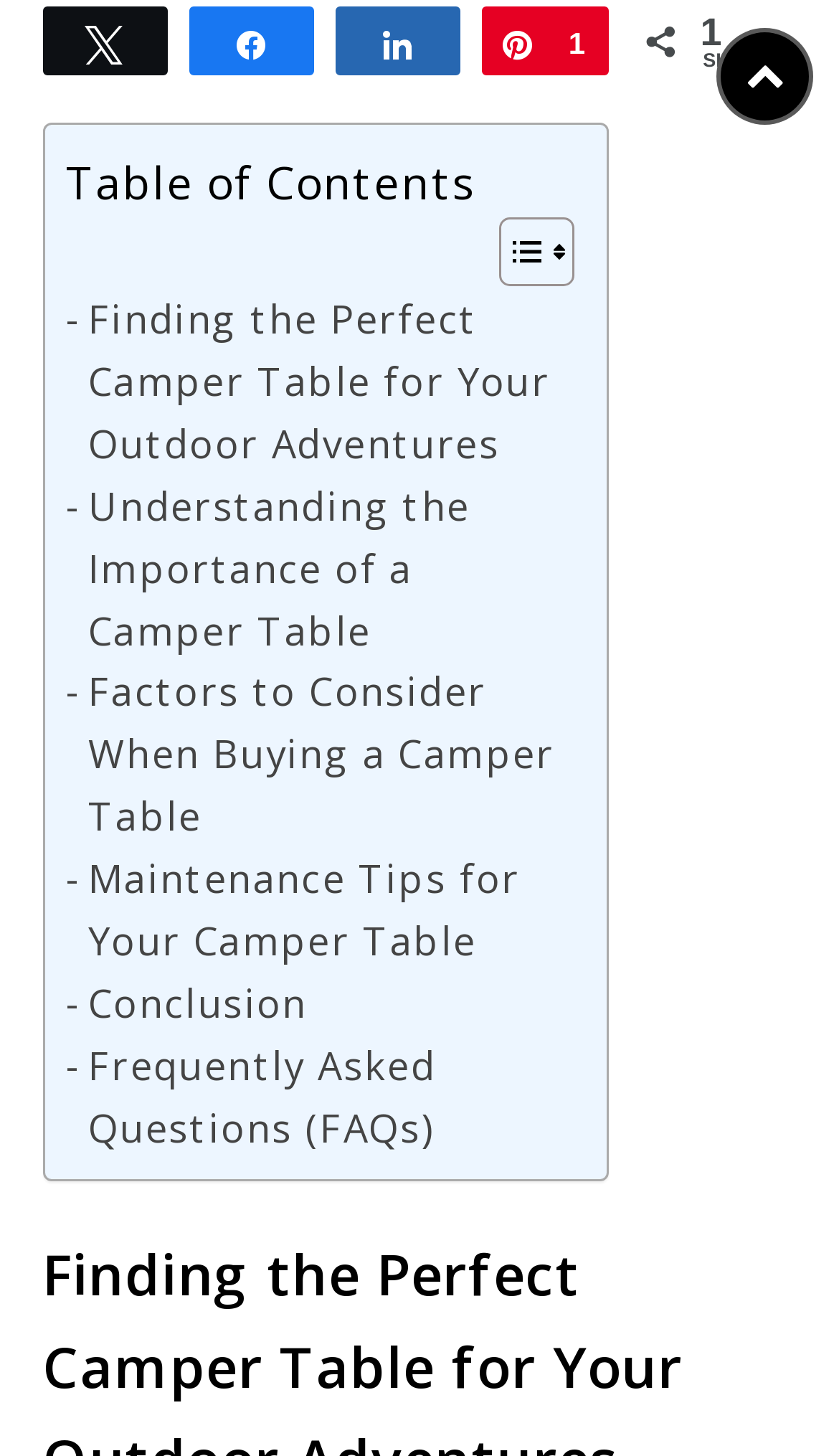Determine the bounding box coordinates for the HTML element mentioned in the following description: "Conclusion". The coordinates should be a list of four floats ranging from 0 to 1, represented as [left, top, right, bottom].

[0.078, 0.668, 0.366, 0.71]